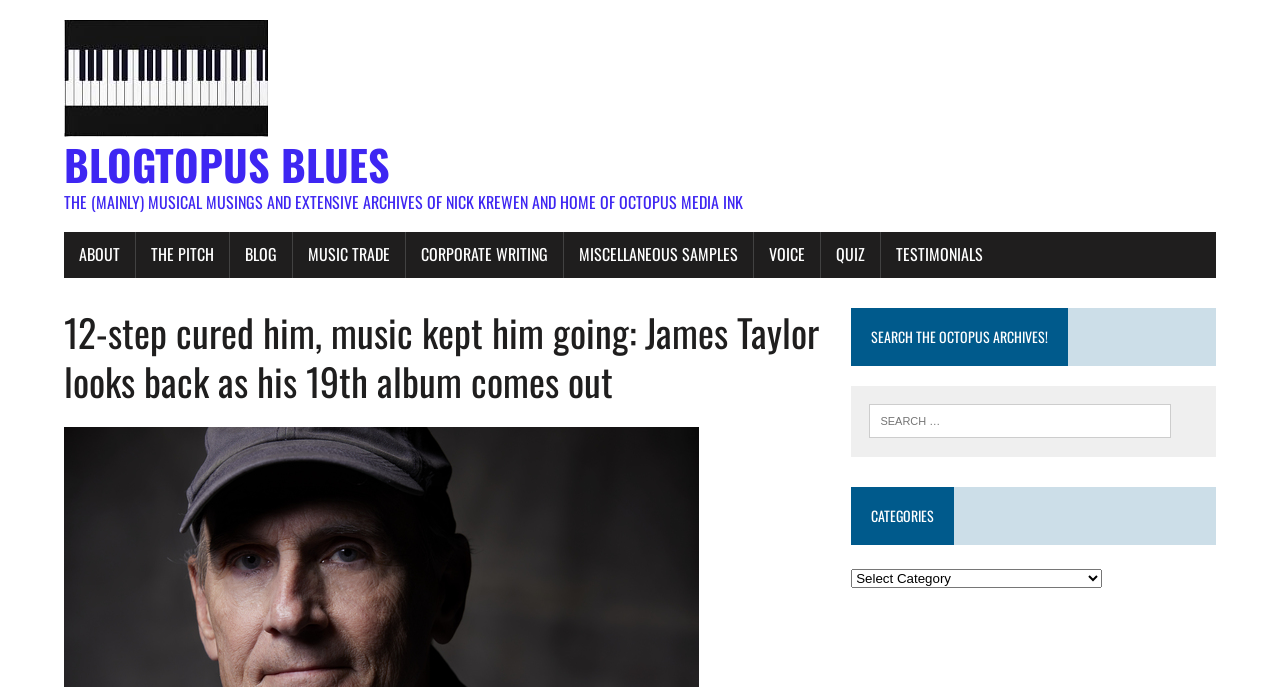Find and provide the bounding box coordinates for the UI element described with: "Voice".

[0.589, 0.338, 0.641, 0.405]